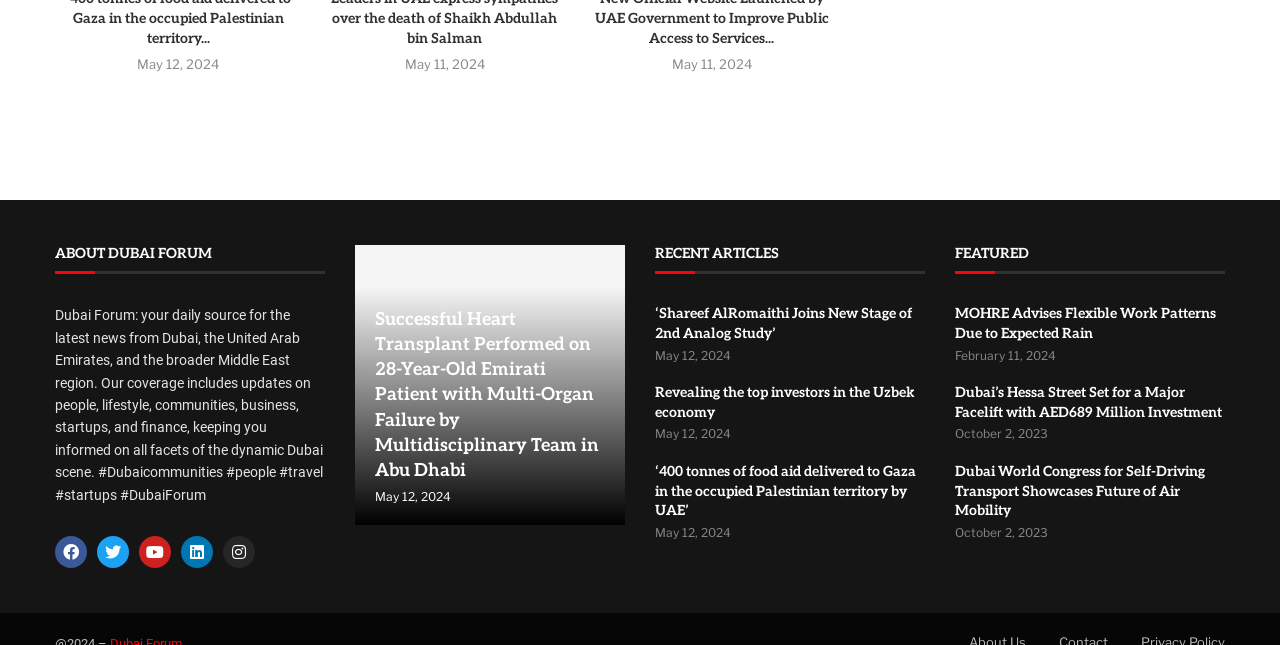Specify the bounding box coordinates of the area to click in order to follow the given instruction: "Click on the 'Post Comment' button."

None